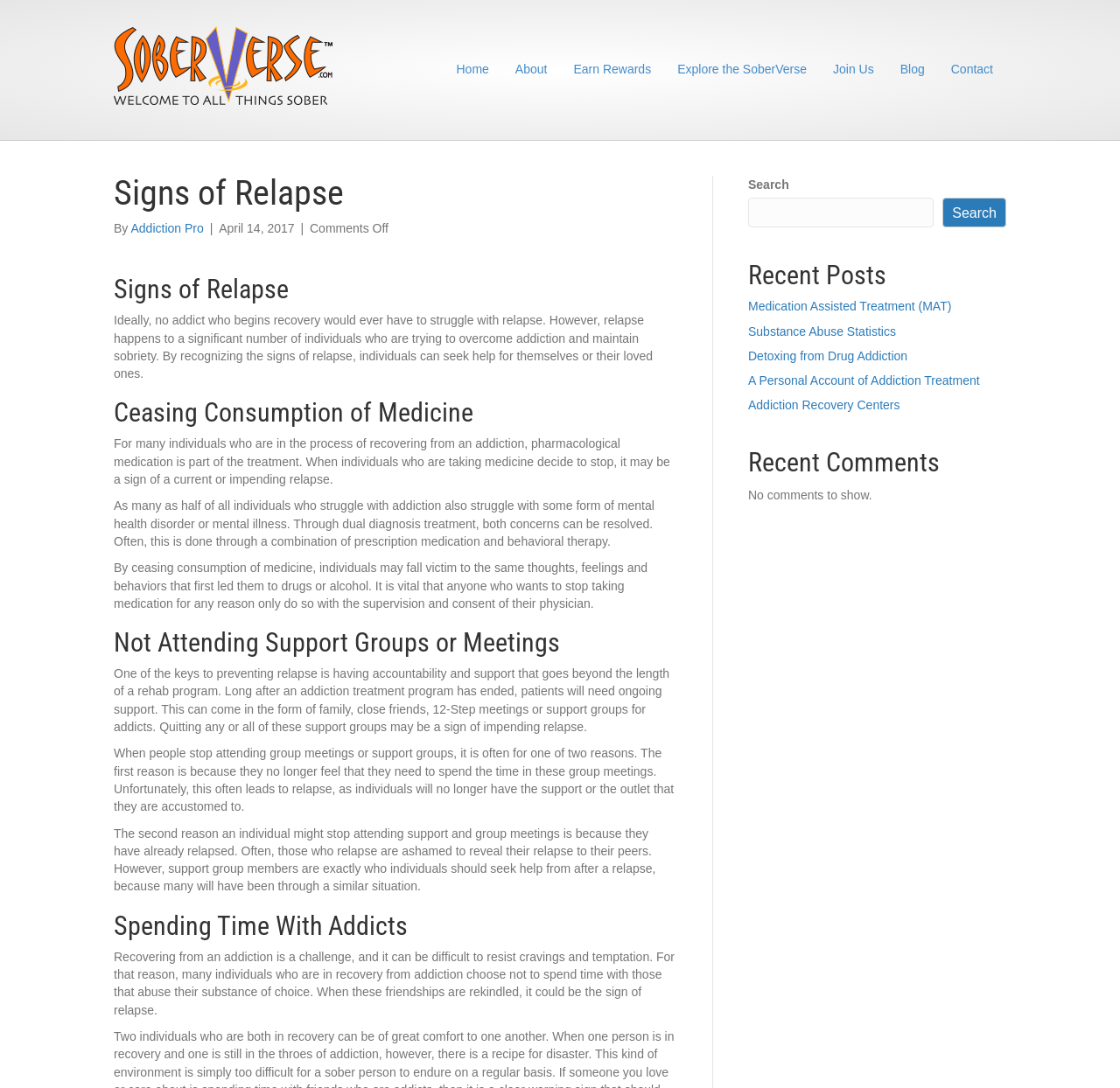Provide a comprehensive caption for the webpage.

The webpage is about "Signs of Relapse" and is part of the Soberverse website. At the top, there is a header section with a logo and a navigation menu that includes links to "Home", "About", "Earn Rewards", "Explore the SoberVerse", "Join Us", "Blog", and "Contact". Below the header, there is a main content section with a heading "Signs of Relapse" and a subheading "By Addiction Pro" with a date "April 14, 2017". 

The main content is divided into several sections, each with a heading and a paragraph of text. The sections discuss different signs of relapse, including ceasing consumption of medicine, not attending support groups or meetings, and spending time with addicts. The text provides information and advice on how to recognize and prevent relapse.

On the right side of the page, there are three complementary sections. The top section has a search bar with a button. The middle section has a heading "Recent Posts" and lists several links to recent articles, including "Medication Assisted Treatment (MAT)", "Substance Abuse Statistics", and "Detoxing from Drug Addiction". The bottom section has a heading "Recent Comments" but indicates that there are no comments to show.